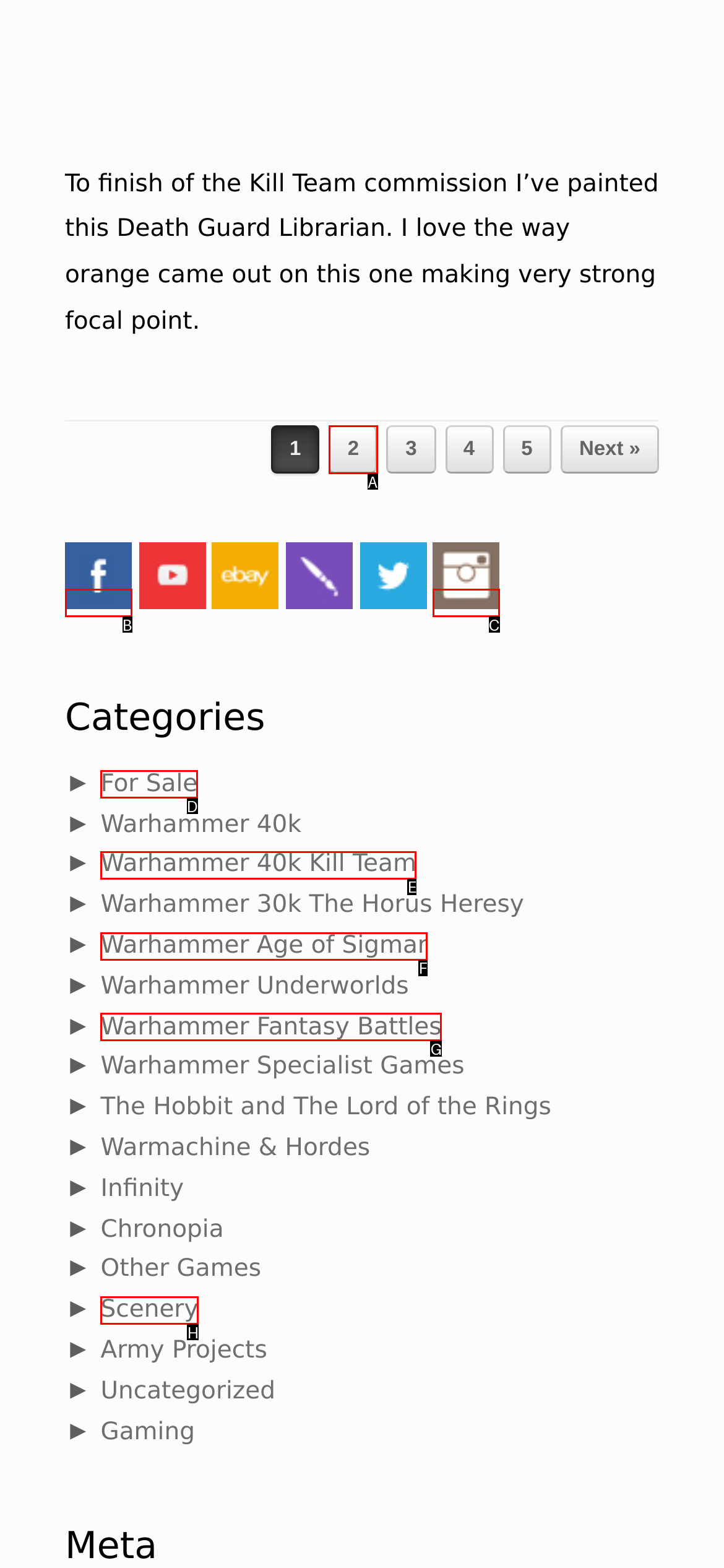Based on the element description: alt="BloodyBeast.com on Instagram", choose the HTML element that matches best. Provide the letter of your selected option.

C